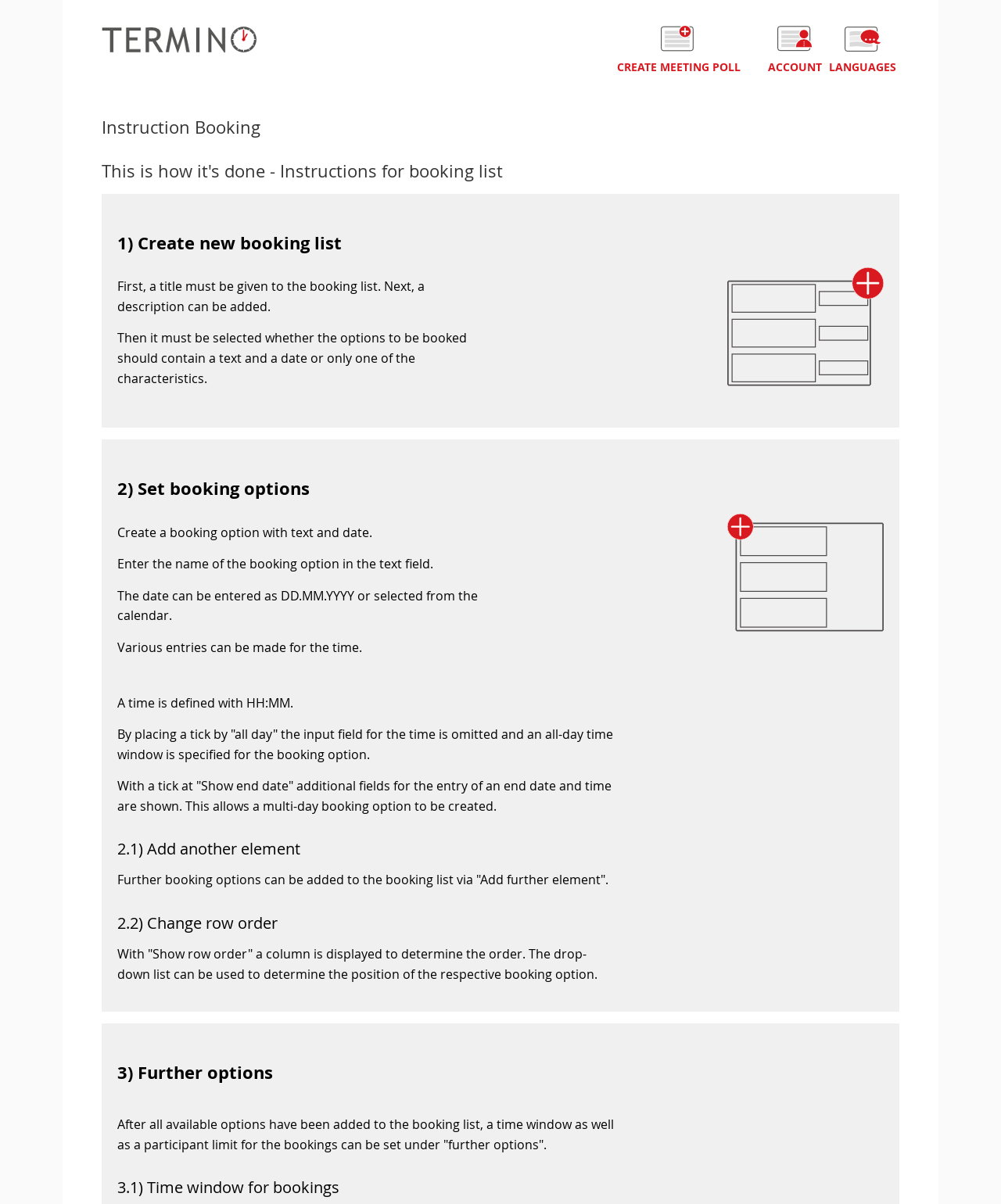Using the provided element description: "parent_node: CREATE MEETING POLL title="Home"", identify the bounding box coordinates. The coordinates should be four floats between 0 and 1 in the order [left, top, right, bottom].

[0.102, 0.013, 0.27, 0.071]